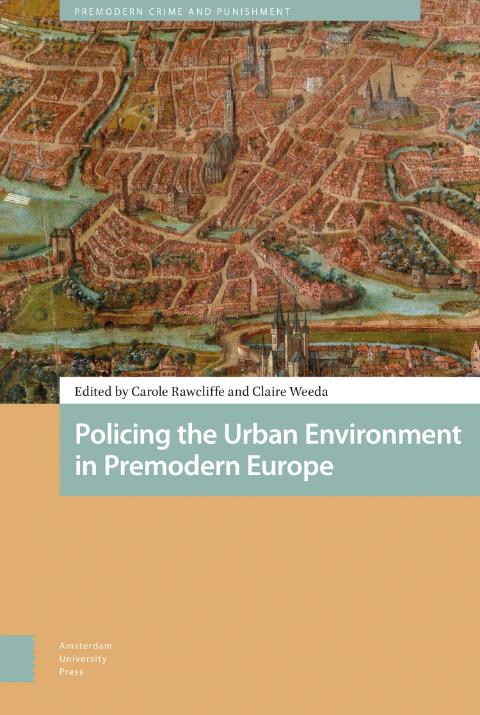Who are the editors of the book?
Give a detailed response to the question by analyzing the screenshot.

The names of the editors are mentioned on the cover of the book, alongside the title. They are positioned in a way that makes them easily readable, indicating their importance in the publication.